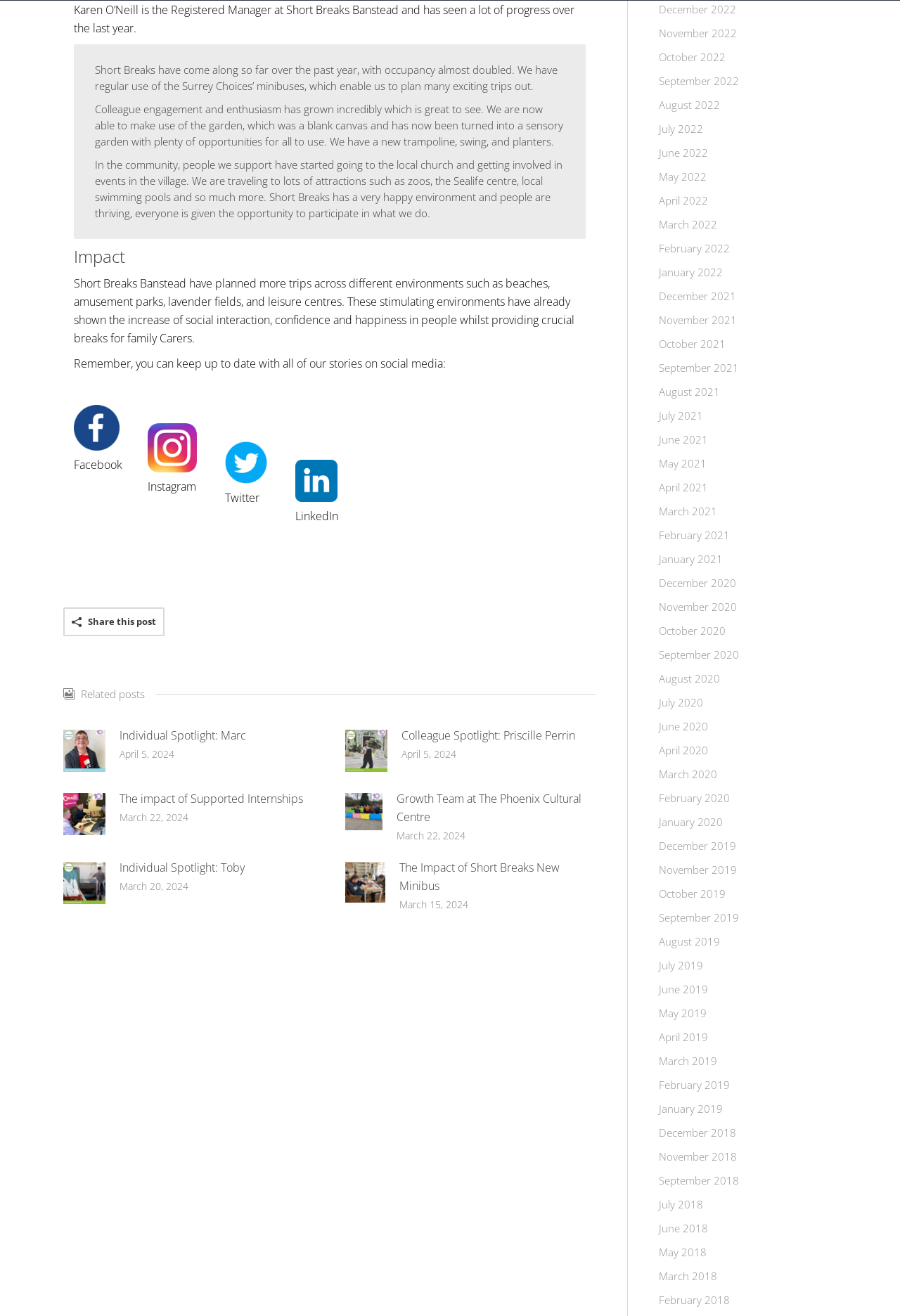Kindly respond to the following question with a single word or a brief phrase: 
What is the name of the social media platform with a link at the top?

Facebook